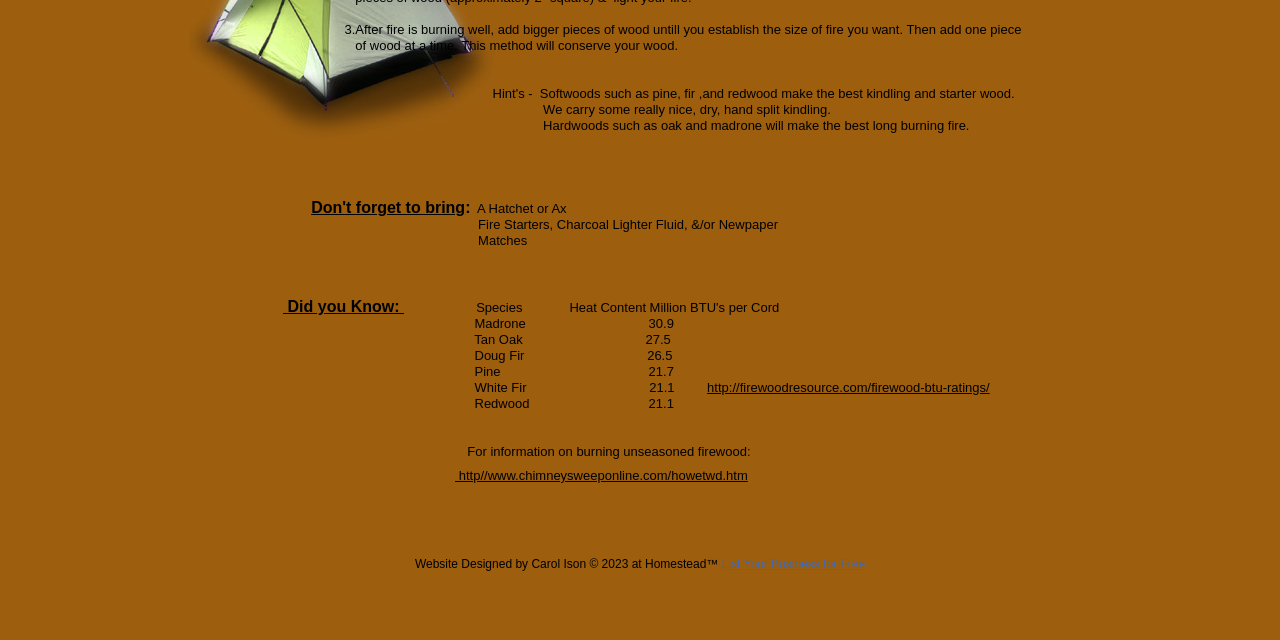Locate the bounding box of the UI element based on this description: "0". Provide four float numbers between 0 and 1 as [left, top, right, bottom].

None